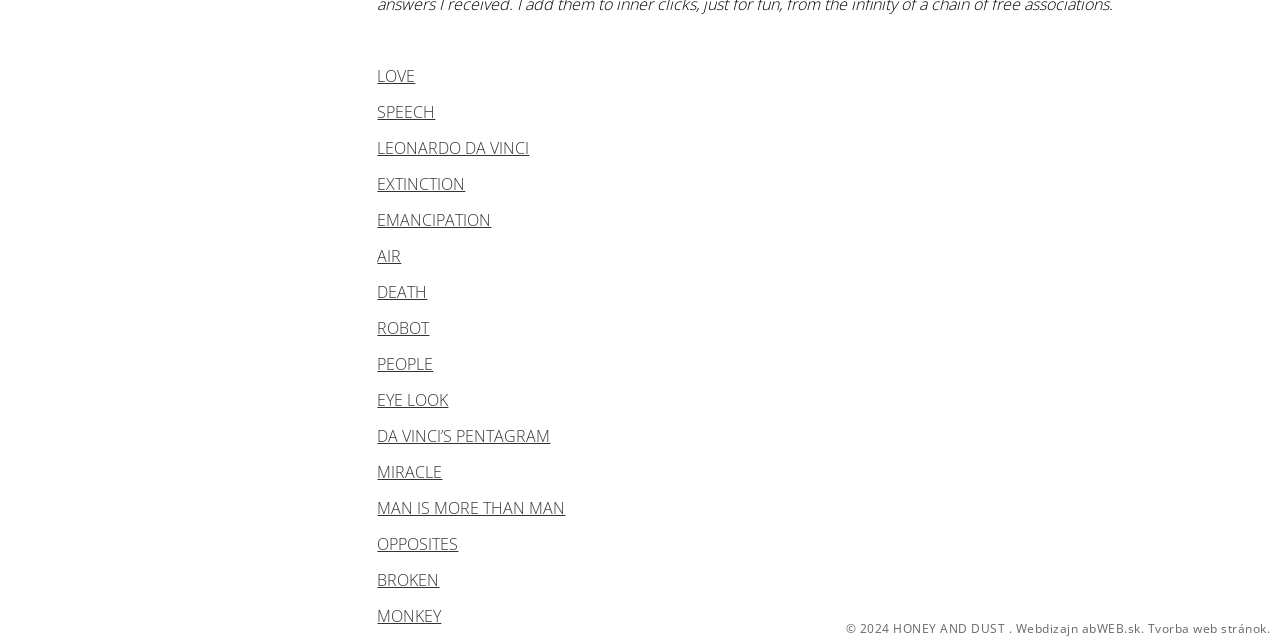Determine the bounding box for the HTML element described here: "EYE LOOK". The coordinates should be given as [left, top, right, bottom] with each number being a float between 0 and 1.

[0.295, 0.608, 0.35, 0.643]